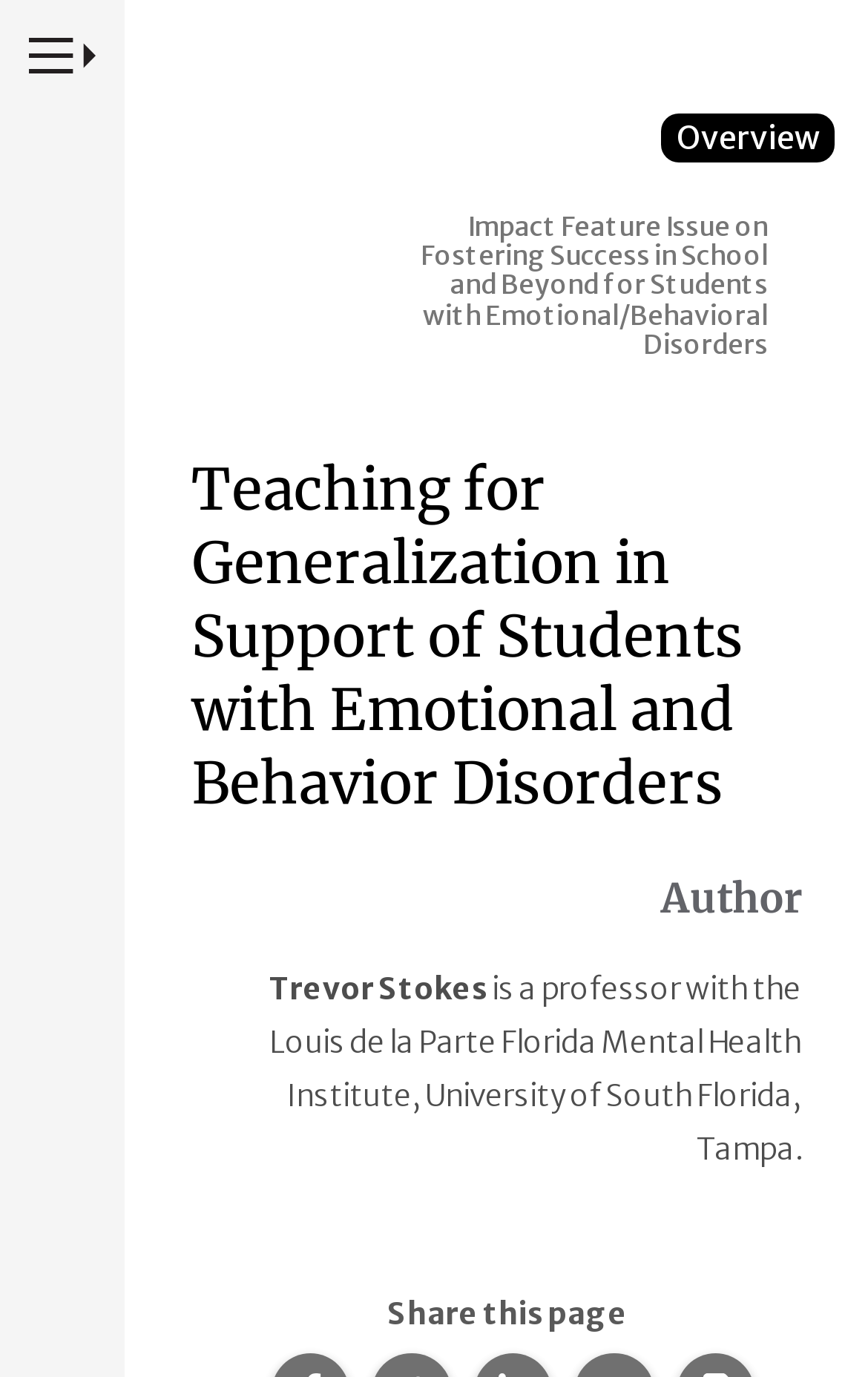From the details in the image, provide a thorough response to the question: Who is the author of the article?

I found the answer by examining the StaticText element 'Trevor Stokes' which is a child element of the 'Author' heading element.